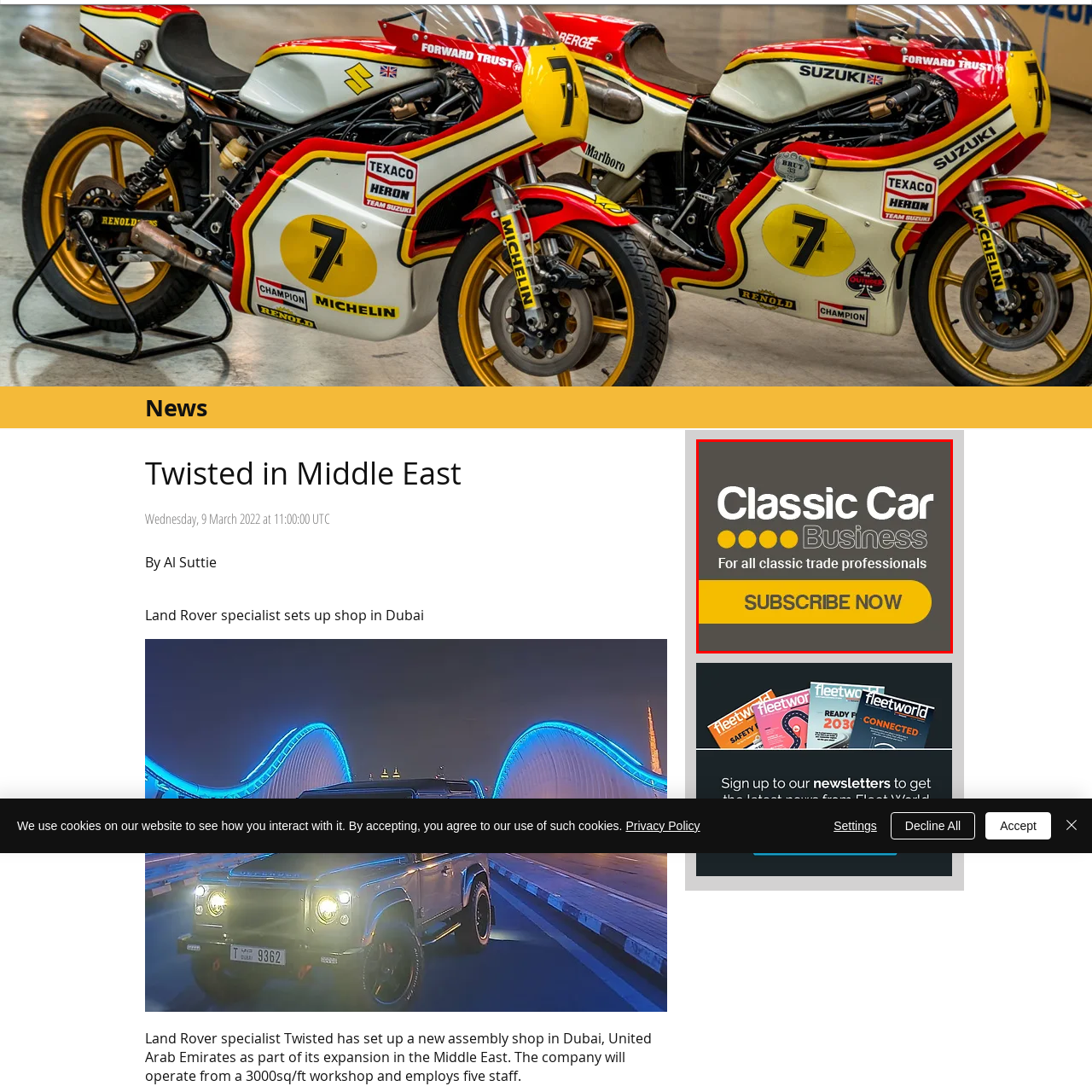What is the target audience of the publication?
Review the image highlighted by the red bounding box and respond with a brief answer in one word or phrase.

Classic trade professionals